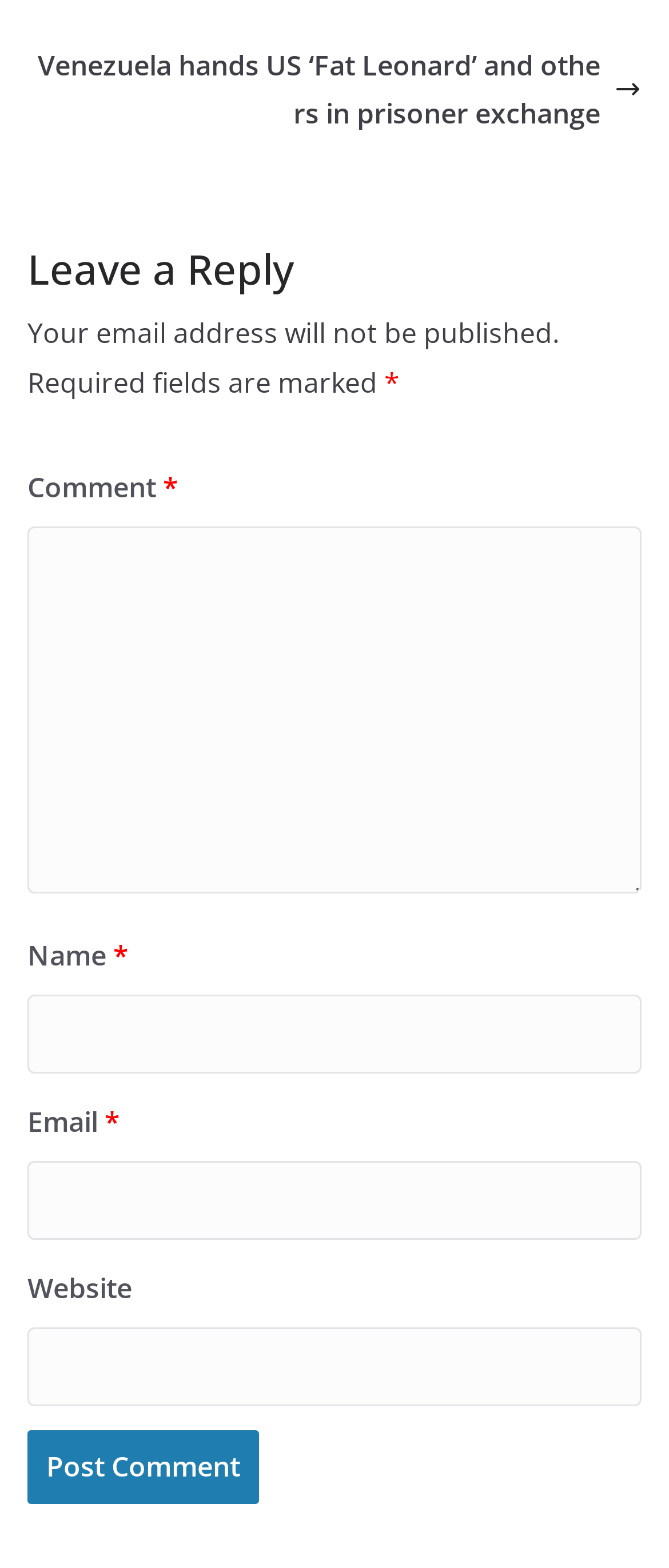Find the UI element described as: "parent_node: Comment name="author" placeholder="Name *"" and predict its bounding box coordinates. Ensure the coordinates are four float numbers between 0 and 1, [left, top, right, bottom].

None